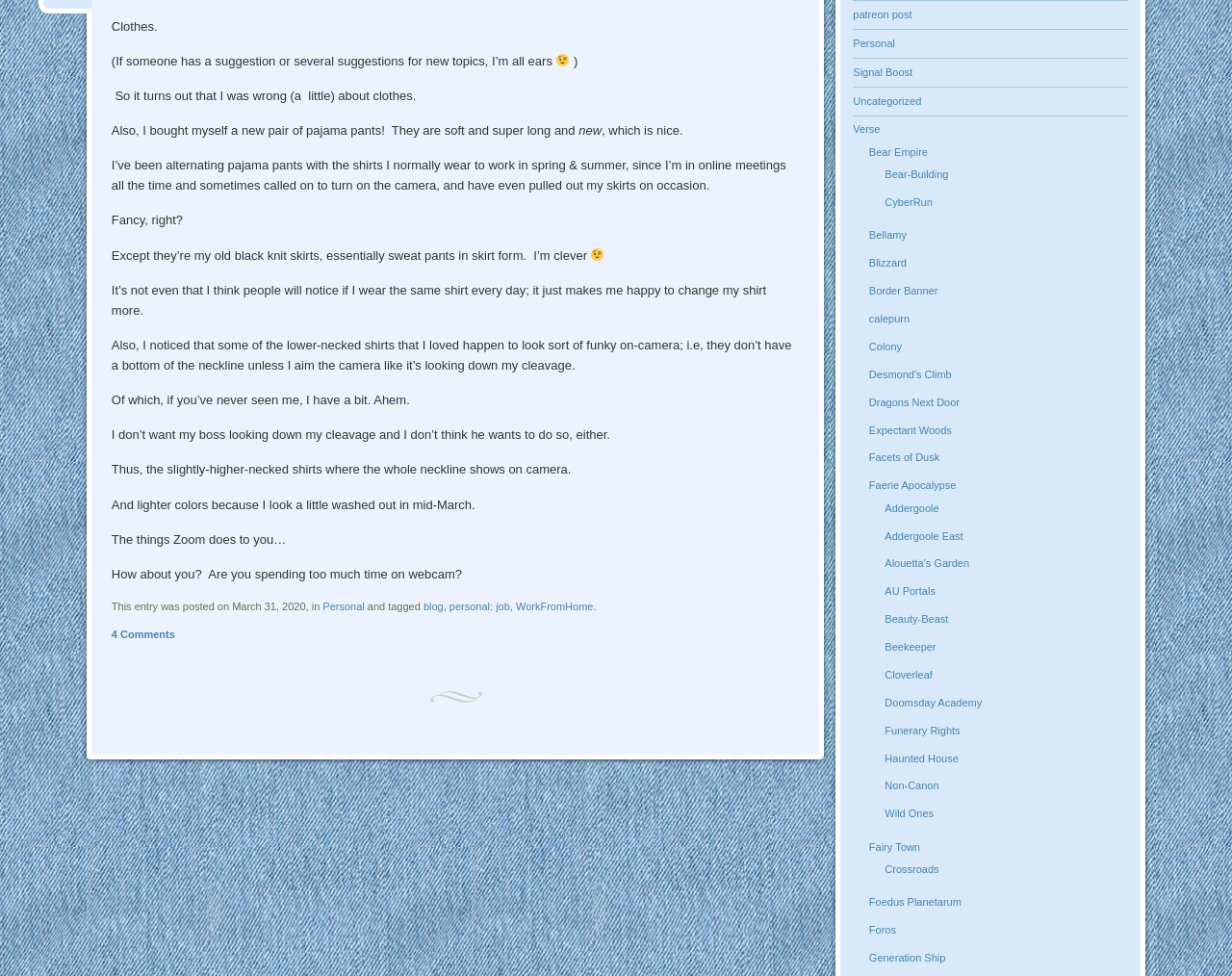Using the webpage screenshot and the element description Dragons Next Door, determine the bounding box coordinates. Specify the coordinates in the format (top-left x, top-left y, bottom-right x, bottom-right y) with values ranging from 0 to 1.

[0.705, 0.406, 0.779, 0.418]